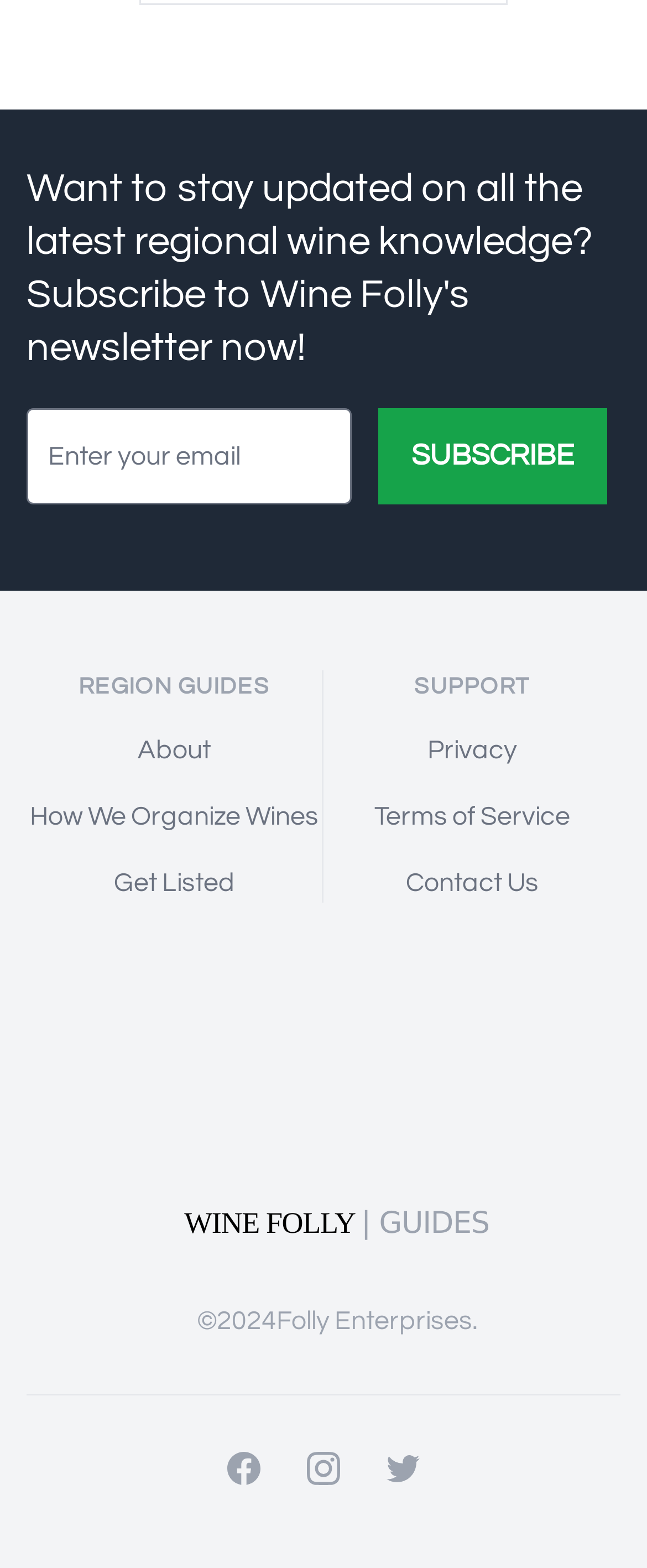What social media platforms is Wine Folly present on?
By examining the image, provide a one-word or phrase answer.

Facebook, Instagram, Twitter